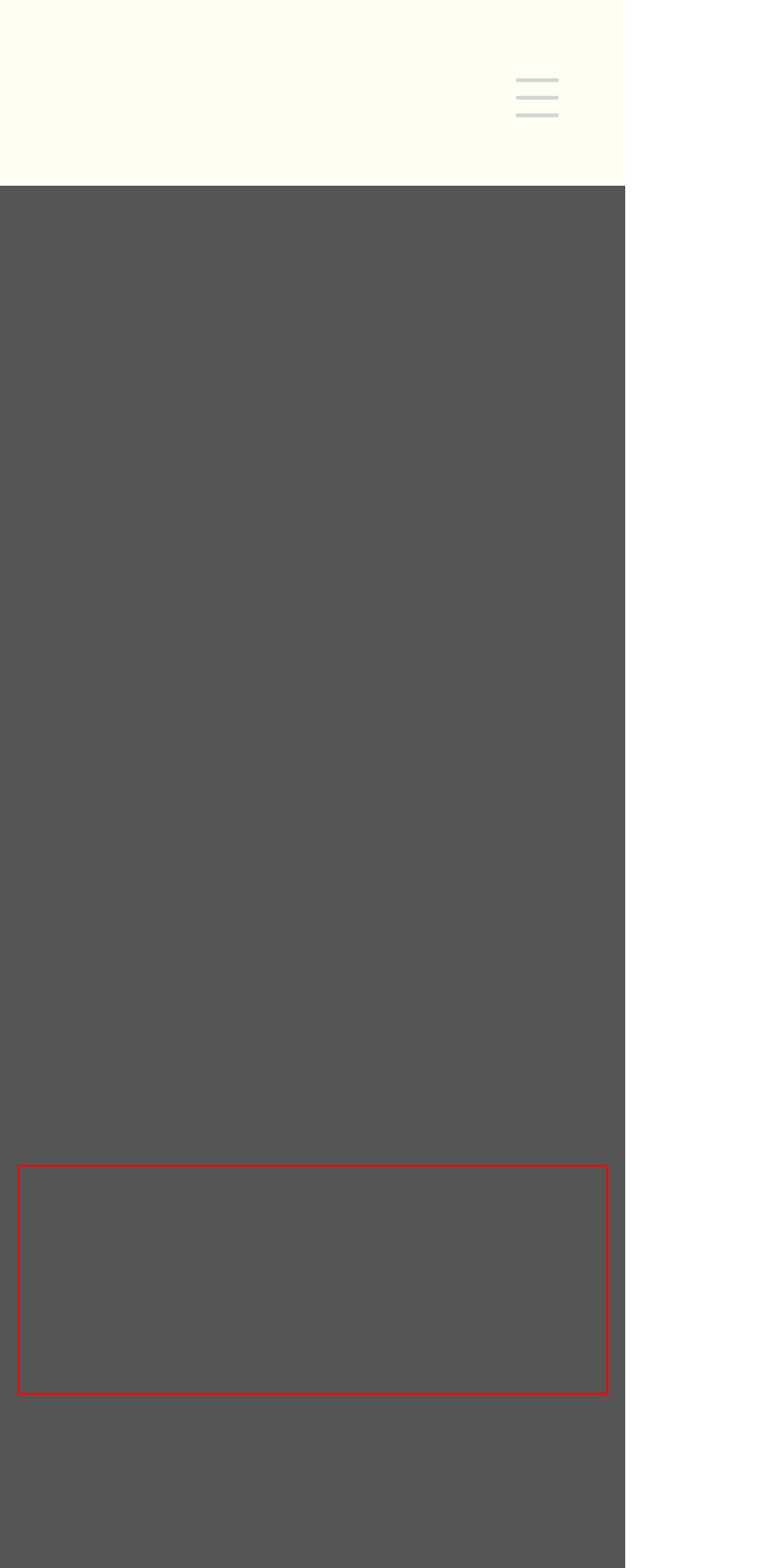Locate the red bounding box in the provided webpage screenshot and use OCR to determine the text content inside it.

After retiring from active duty in 1998, he joined Booz|Allen|Hamilton as a senior strategic consultant, working at the boardroom level with a number of high technology military organizations.